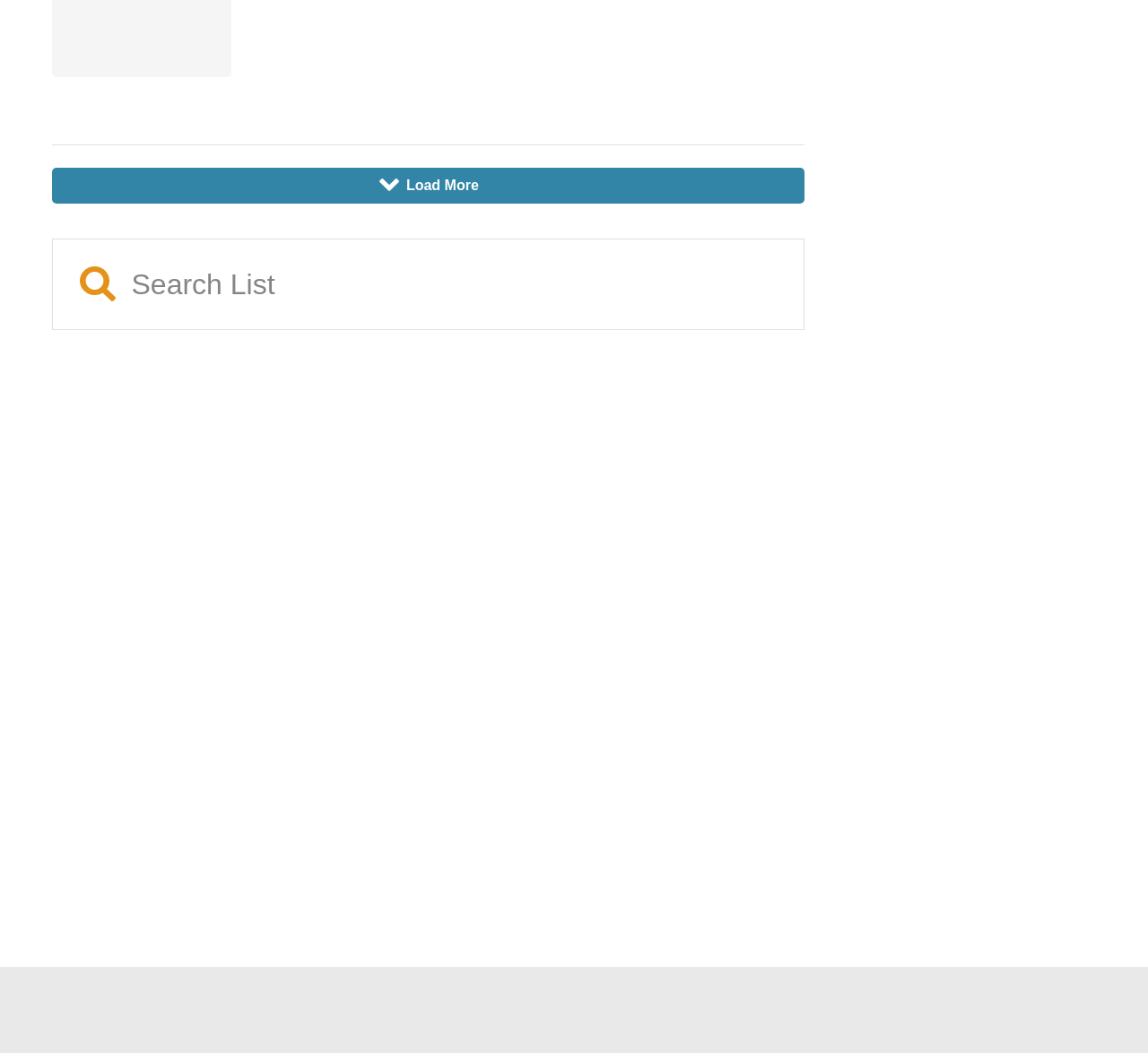Can you specify the bounding box coordinates of the area that needs to be clicked to fulfill the following instruction: "Load more lists"?

[0.354, 0.169, 0.417, 0.183]